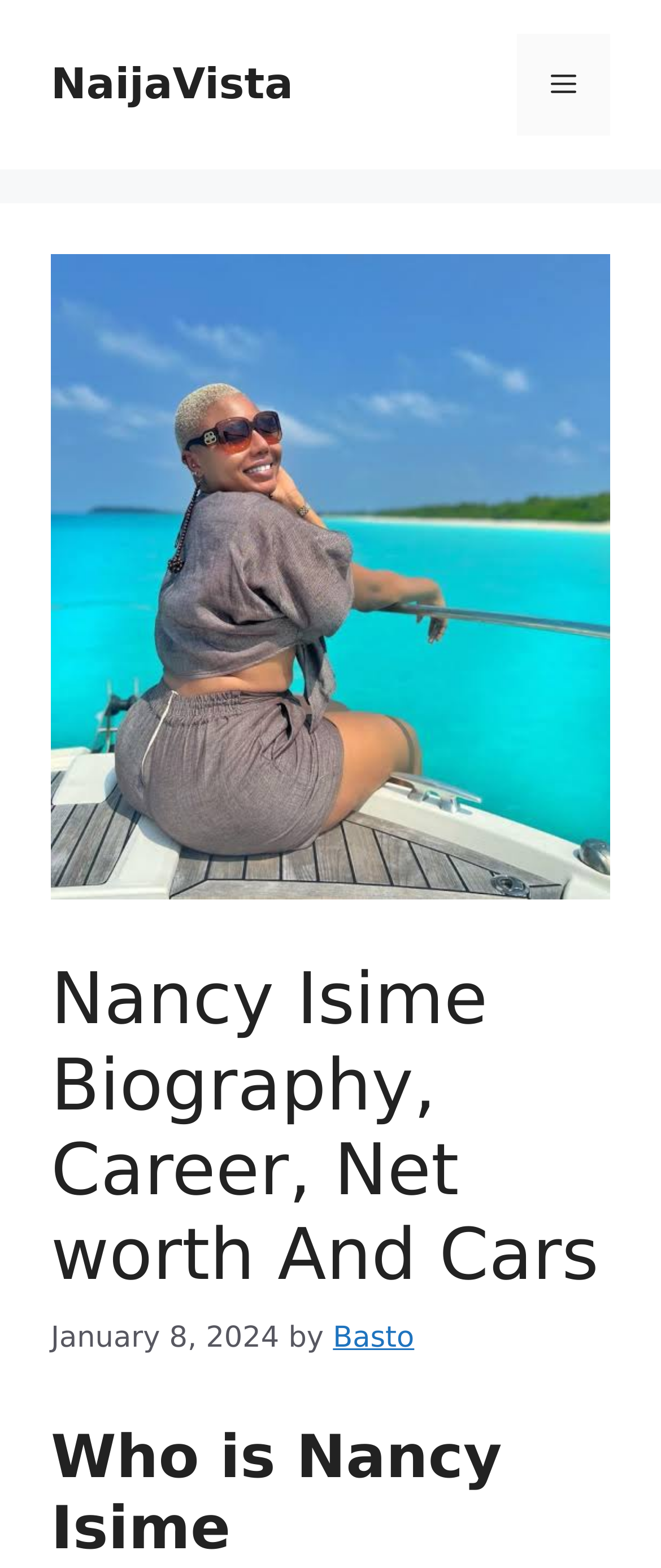Utilize the details in the image to thoroughly answer the following question: What is the date of the article?

The date of the article can be found in the time element which contains the static text 'January 8, 2024'.